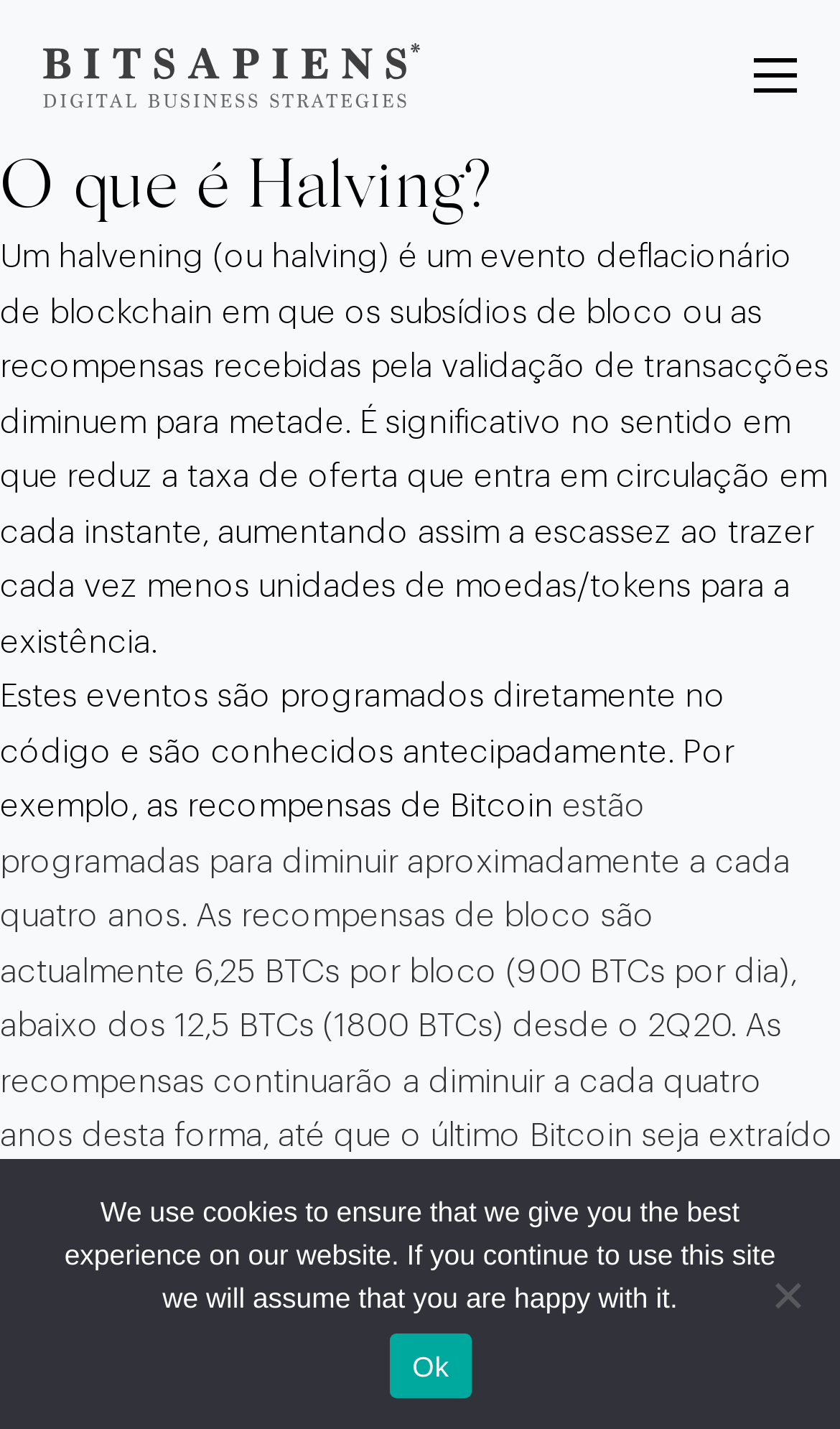Provide the bounding box coordinates in the format (top-left x, top-left y, bottom-right x, bottom-right y). All values are floating point numbers between 0 and 1. Determine the bounding box coordinate of the UI element described as: Bitcoin

[0.536, 0.554, 0.659, 0.576]